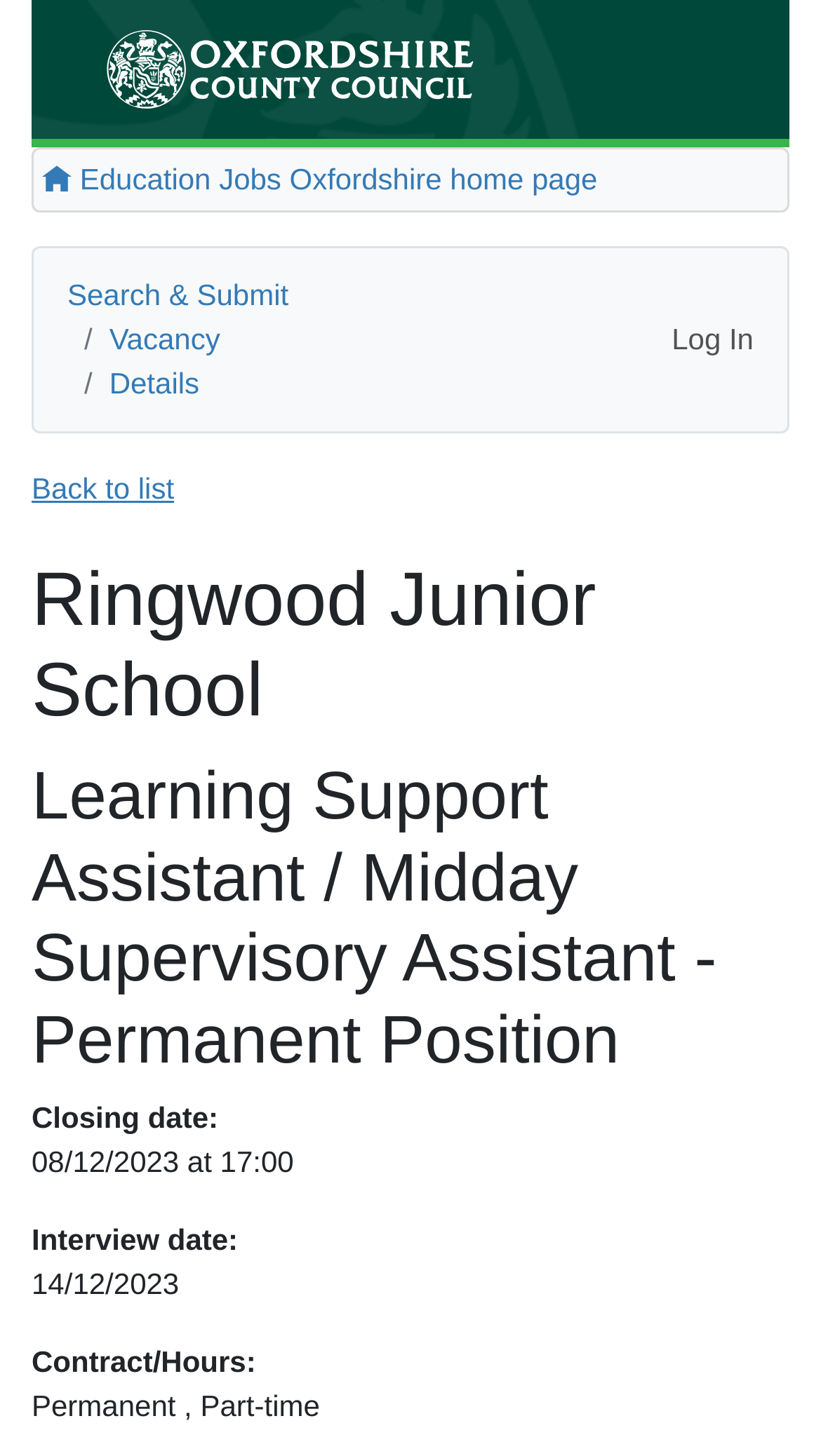Based on the element description: "Education Jobs Oxfordshire home page", identify the UI element and provide its bounding box coordinates. Use four float numbers between 0 and 1, [left, top, right, bottom].

[0.051, 0.111, 0.728, 0.134]